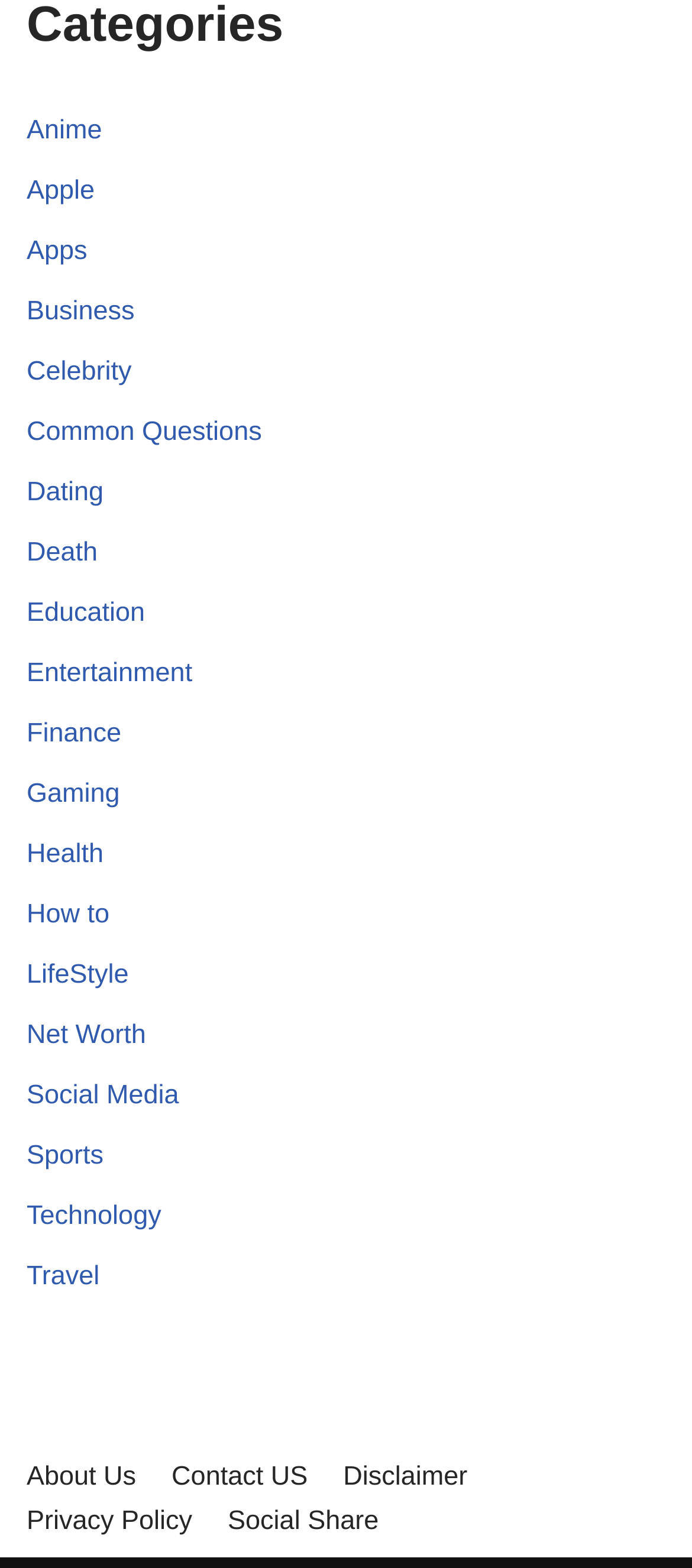What is the last item in the footer menu?
Please use the visual content to give a single word or phrase answer.

Social Share